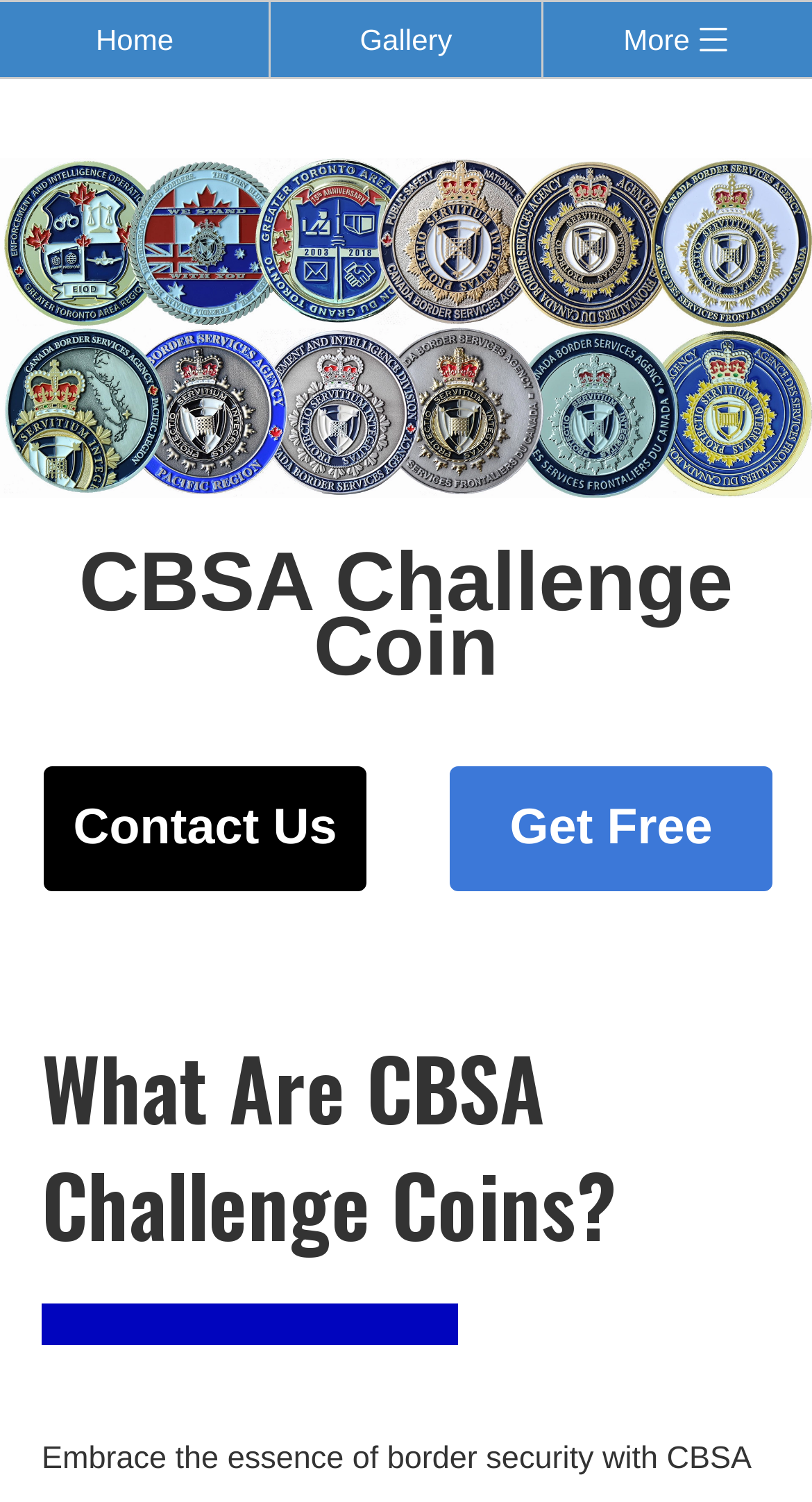Extract the primary heading text from the webpage.

CBSA Challenge Coin